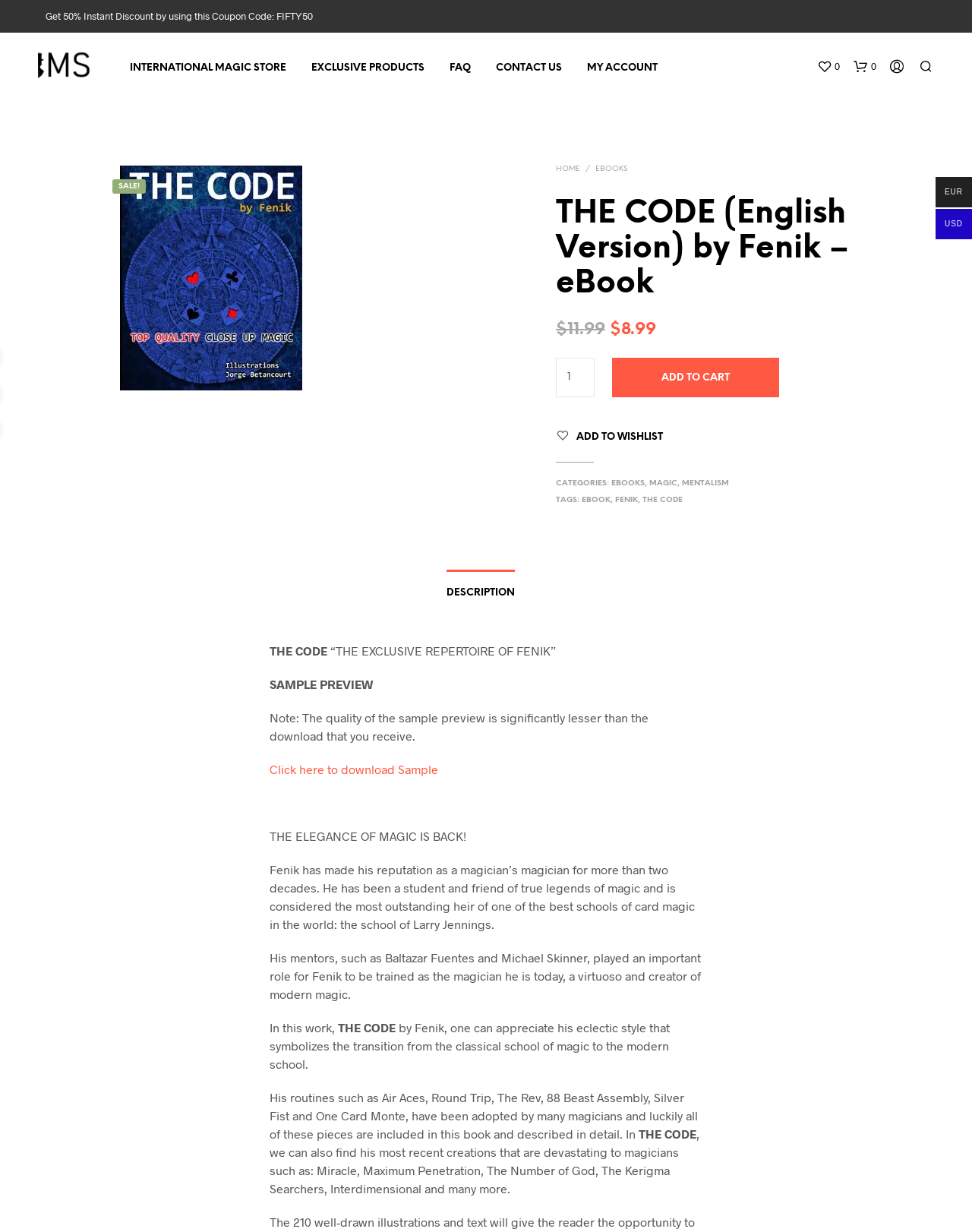Construct a thorough caption encompassing all aspects of the webpage.

This webpage is an e-book product page for "THE CODE (English Version) by Fenik" on the International Magic Store website. At the top, there is a navigation menu with links to the main menu, exclusive products, FAQ, contact us, and my account. Below the navigation menu, there is a prominent display of the e-book's title, "THE CODE (English Version) by Fenik", accompanied by an image of the book cover.

To the right of the title, there is a sale notification with a "SALE!" label, and the original and current prices of the e-book are displayed. A spin button allows users to select the product quantity, and an "ADD TO CART" button is prominently displayed. There is also an option to add the product to the wishlist.

Below the product information, there are links to categories, including EBOOKS, MAGIC, and MENTALISM, as well as tags, including EBOOK, FENIK, and THE CODE. A description of the e-book is provided, which includes a sample preview and a note about the sample preview's quality. A link to download the sample is available.

The description of the e-book is divided into several paragraphs, which introduce the author, Fenik, and his background in magic. The text describes the e-book's content, including various magic routines and creations. The webpage also displays the currency options, EUR and USD, at the bottom right corner.